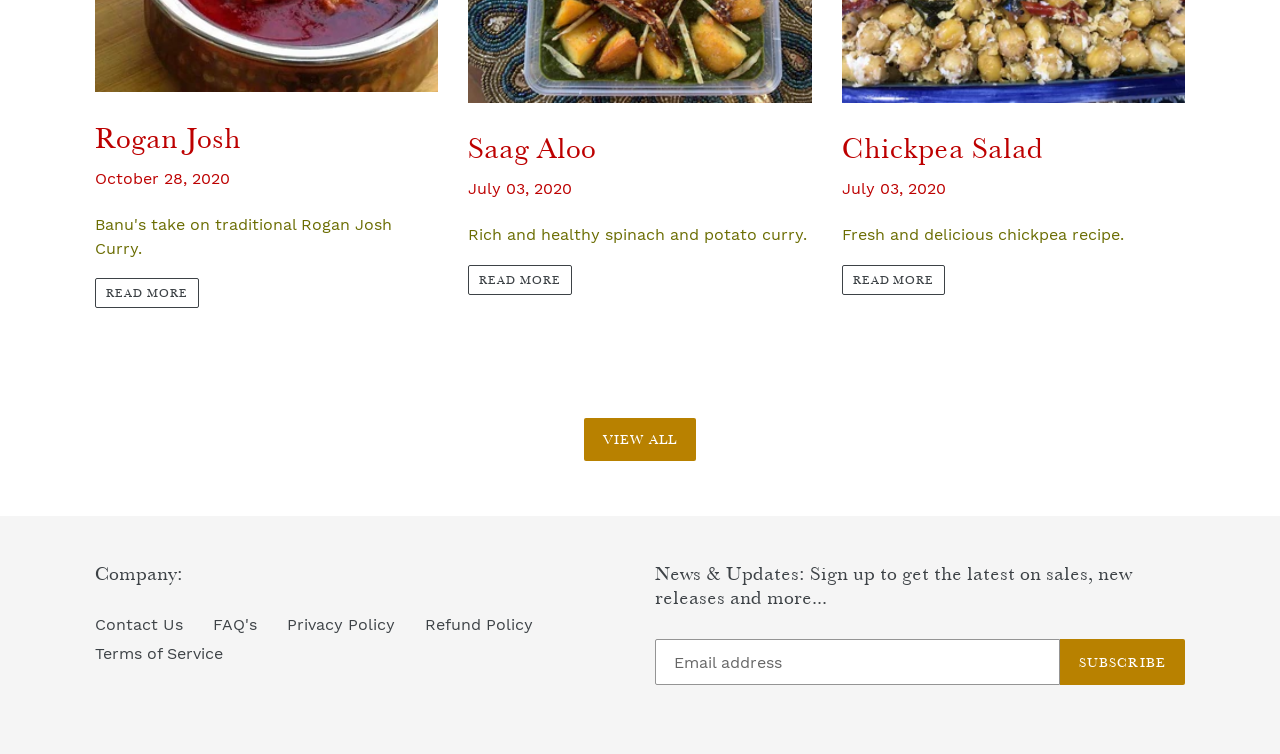Please determine the bounding box coordinates of the element's region to click in order to carry out the following instruction: "Read more about Rogan Josh". The coordinates should be four float numbers between 0 and 1, i.e., [left, top, right, bottom].

[0.074, 0.369, 0.155, 0.409]